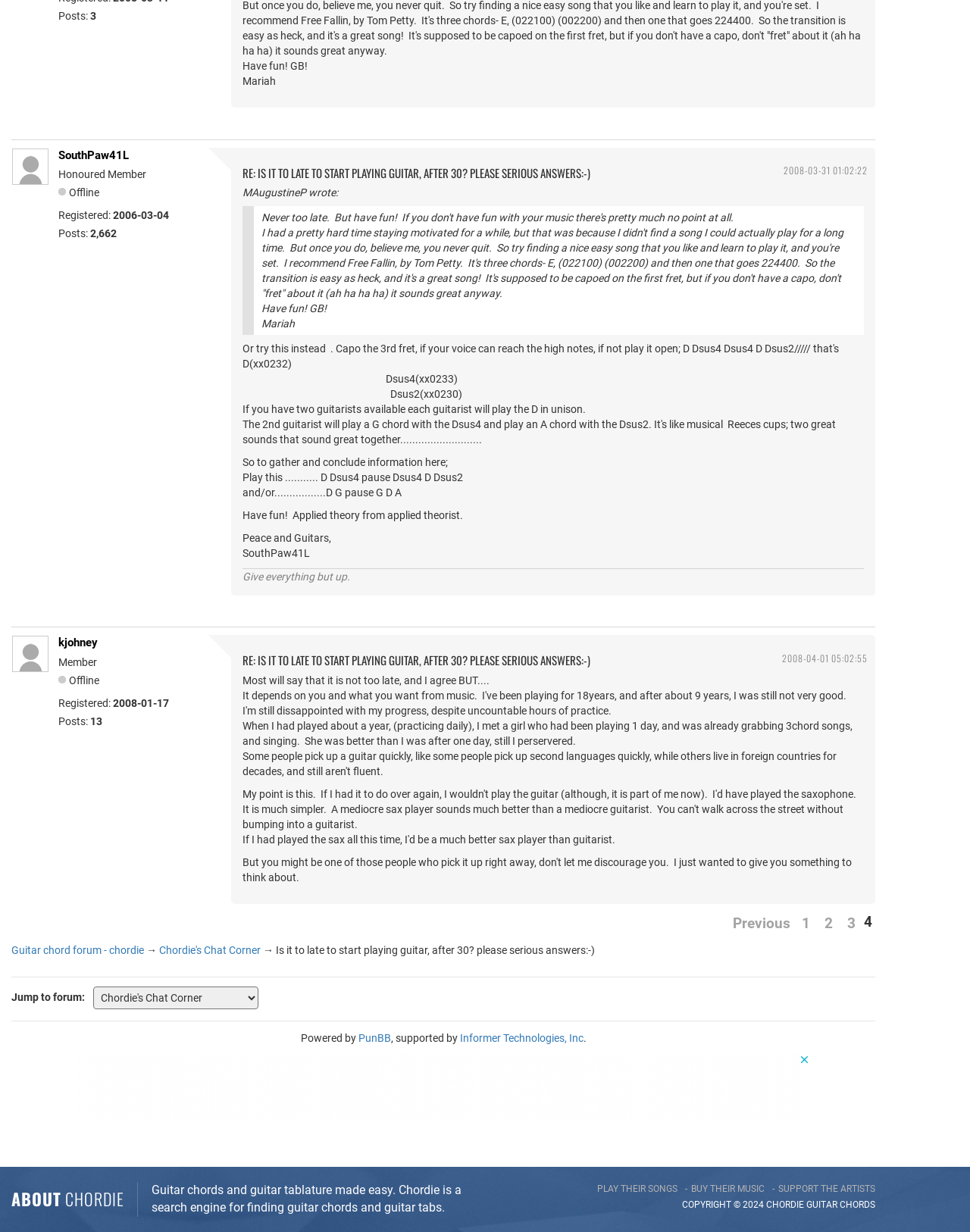What is the copyright year of the website?
Please provide a comprehensive answer based on the information in the image.

I found the copyright year by looking at the StaticText element with the text 'COPYRIGHT © 2024 CHORDIE GUITAR' which is located at the bottom of the page, indicating that the copyright year is 2024.